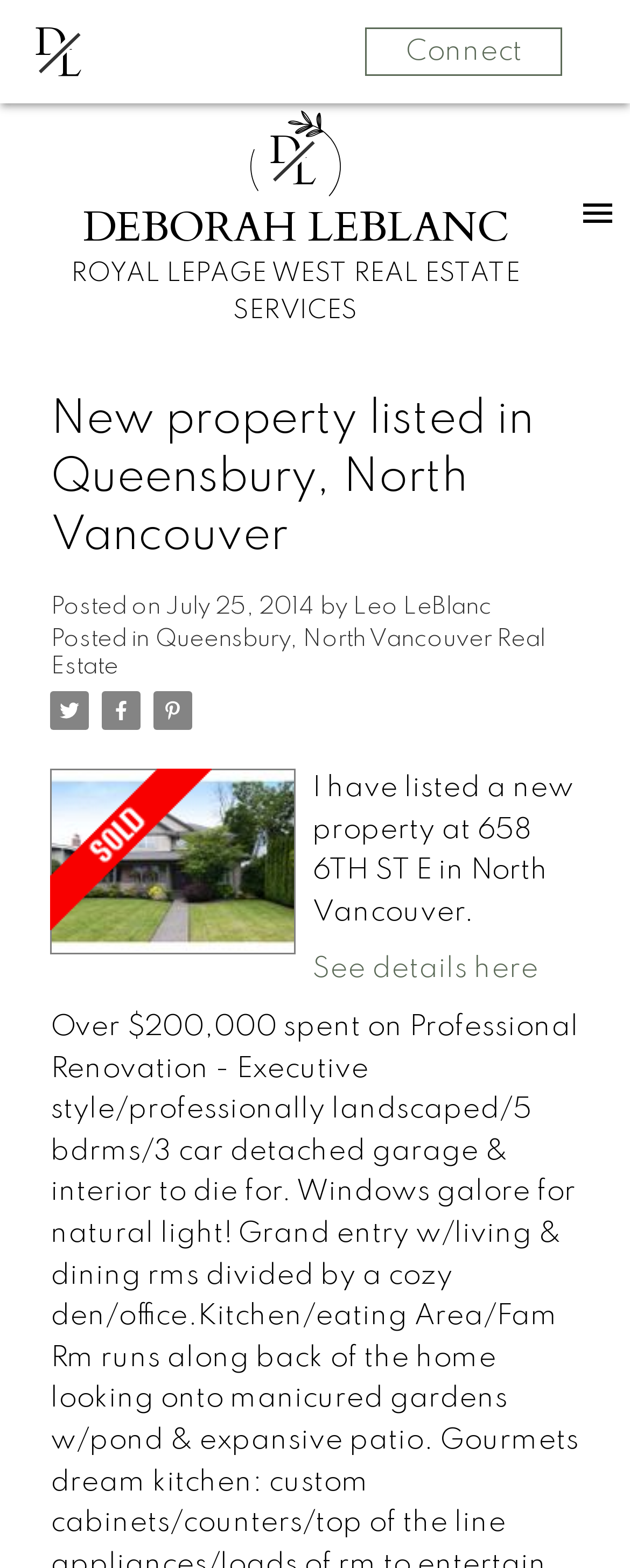Please give a concise answer to this question using a single word or phrase: 
What is the name of the real estate agent?

Deborah LeBlanc